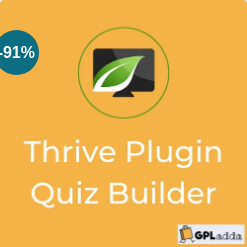What does the green leaf in the logo symbolize?
Give a one-word or short phrase answer based on the image.

creativity and engagement